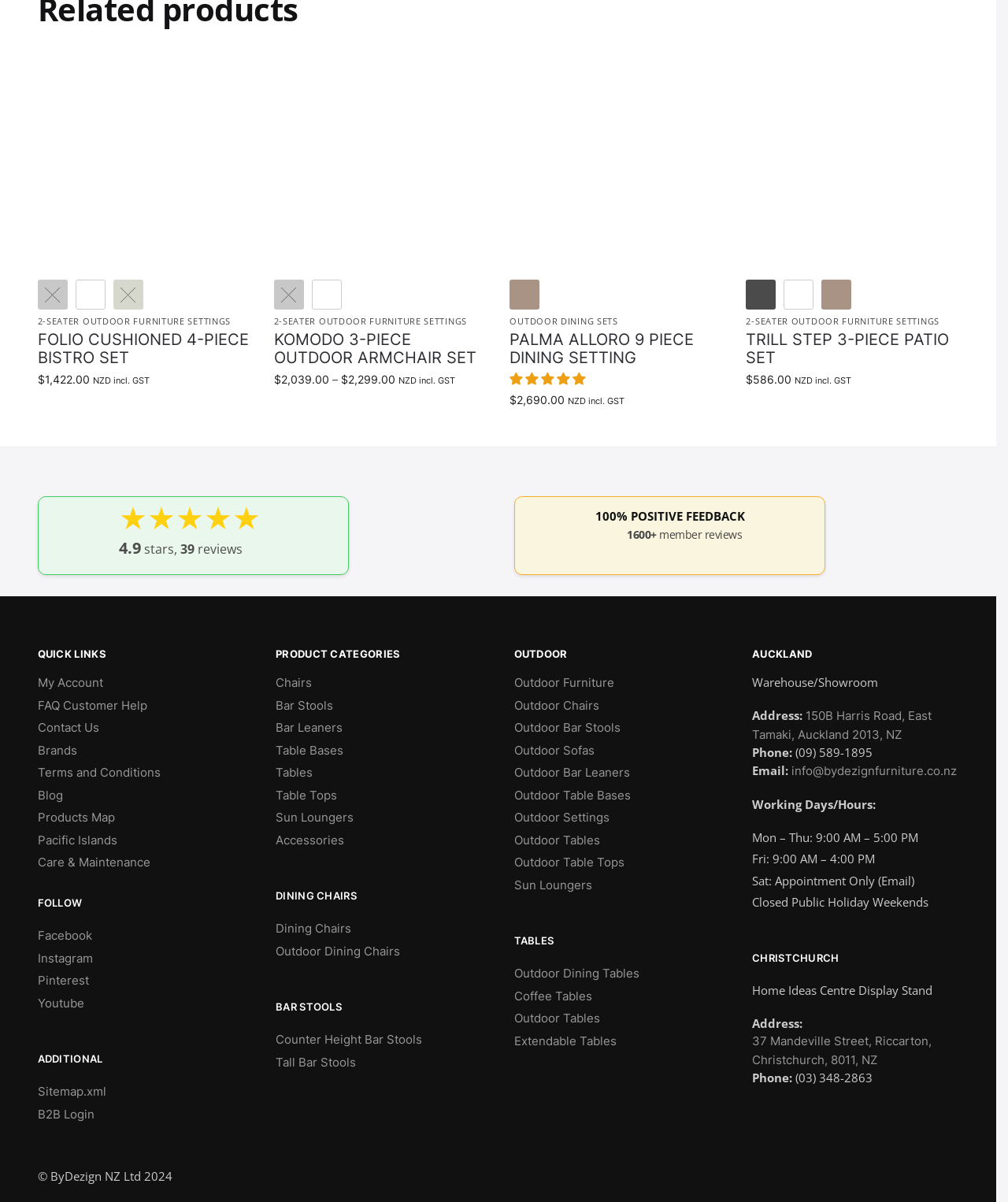Please find the bounding box coordinates of the element that must be clicked to perform the given instruction: "Go to My Account page". The coordinates should be four float numbers from 0 to 1, i.e., [left, top, right, bottom].

[0.037, 0.559, 0.102, 0.571]